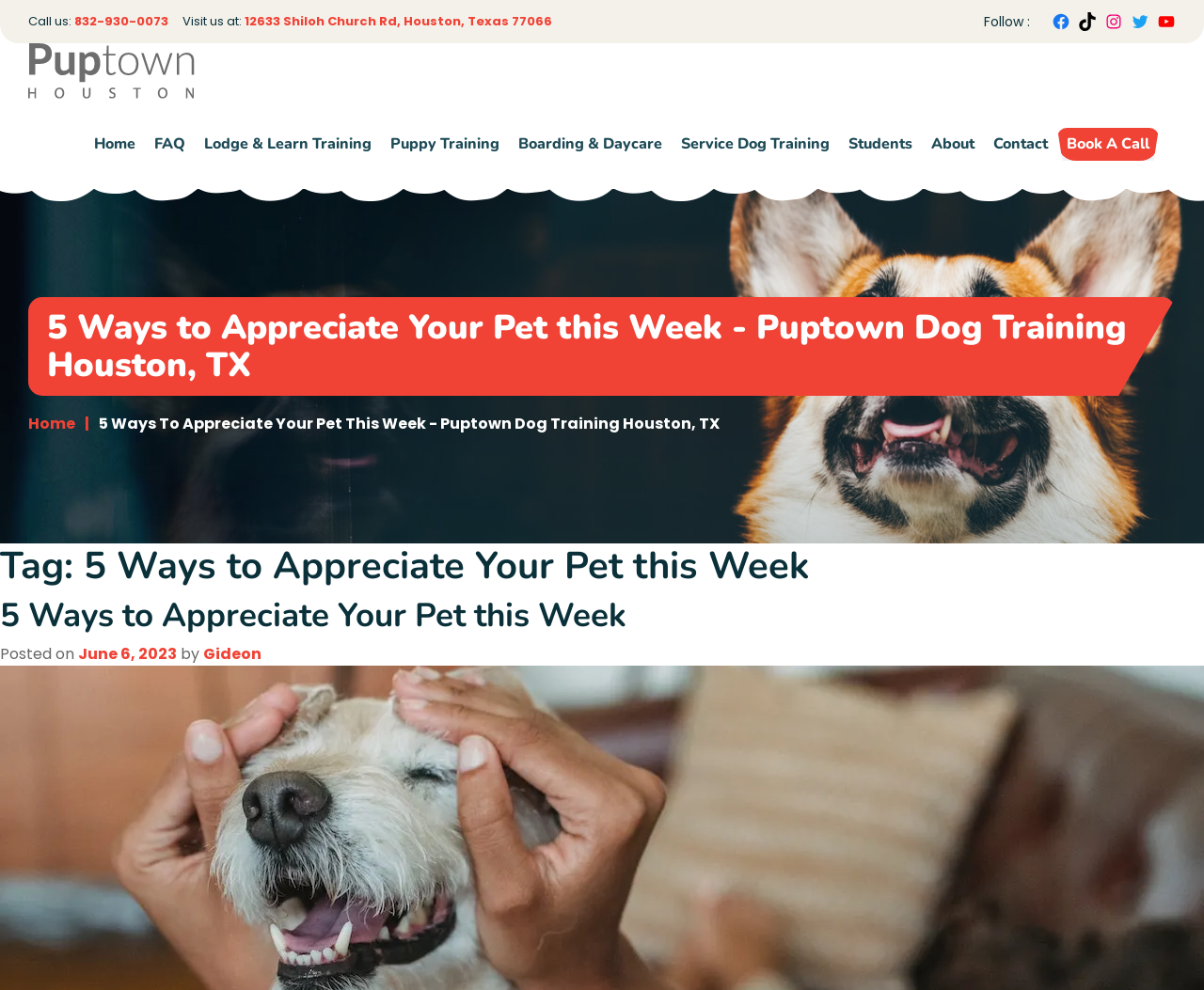Show the bounding box coordinates for the element that needs to be clicked to execute the following instruction: "Contact the dog training service". Provide the coordinates in the form of four float numbers between 0 and 1, i.e., [left, top, right, bottom].

[0.817, 0.1, 0.878, 0.191]